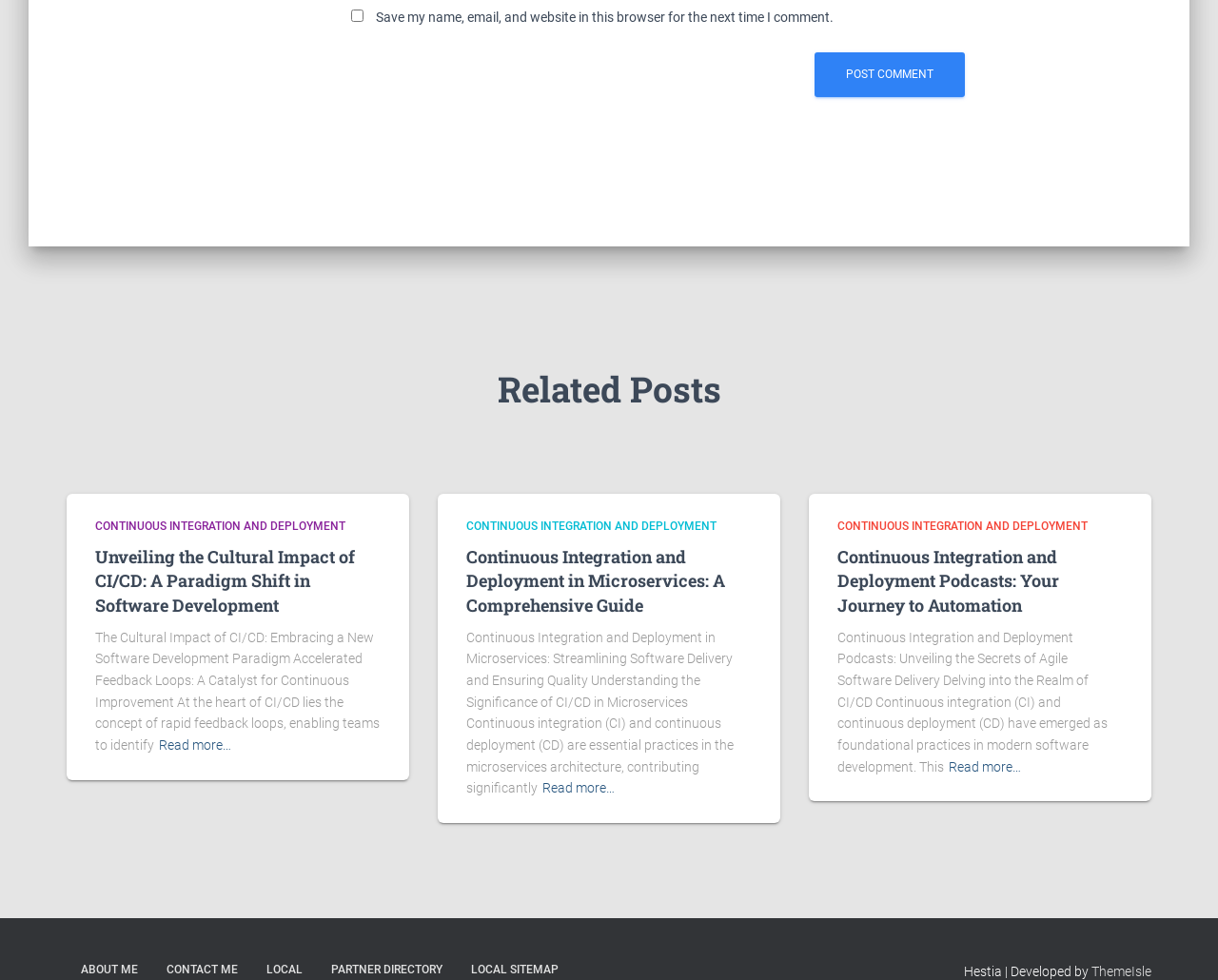Identify the bounding box coordinates of the specific part of the webpage to click to complete this instruction: "Read more about Continuous Integration and Deployment".

[0.13, 0.749, 0.19, 0.771]